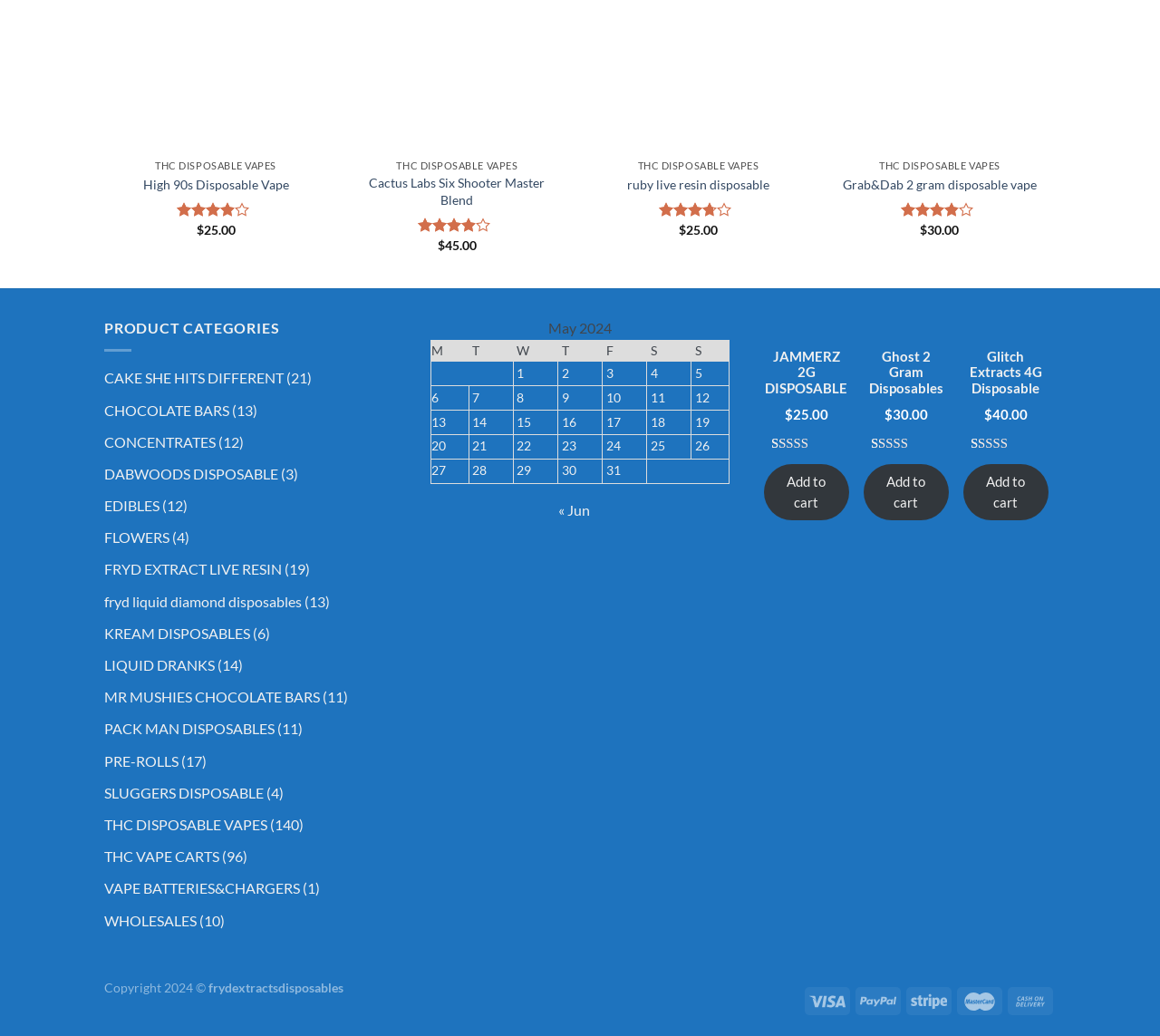Please mark the bounding box coordinates of the area that should be clicked to carry out the instruction: "Browse products in THC DISPOSABLE VAPES category".

[0.09, 0.787, 0.23, 0.804]